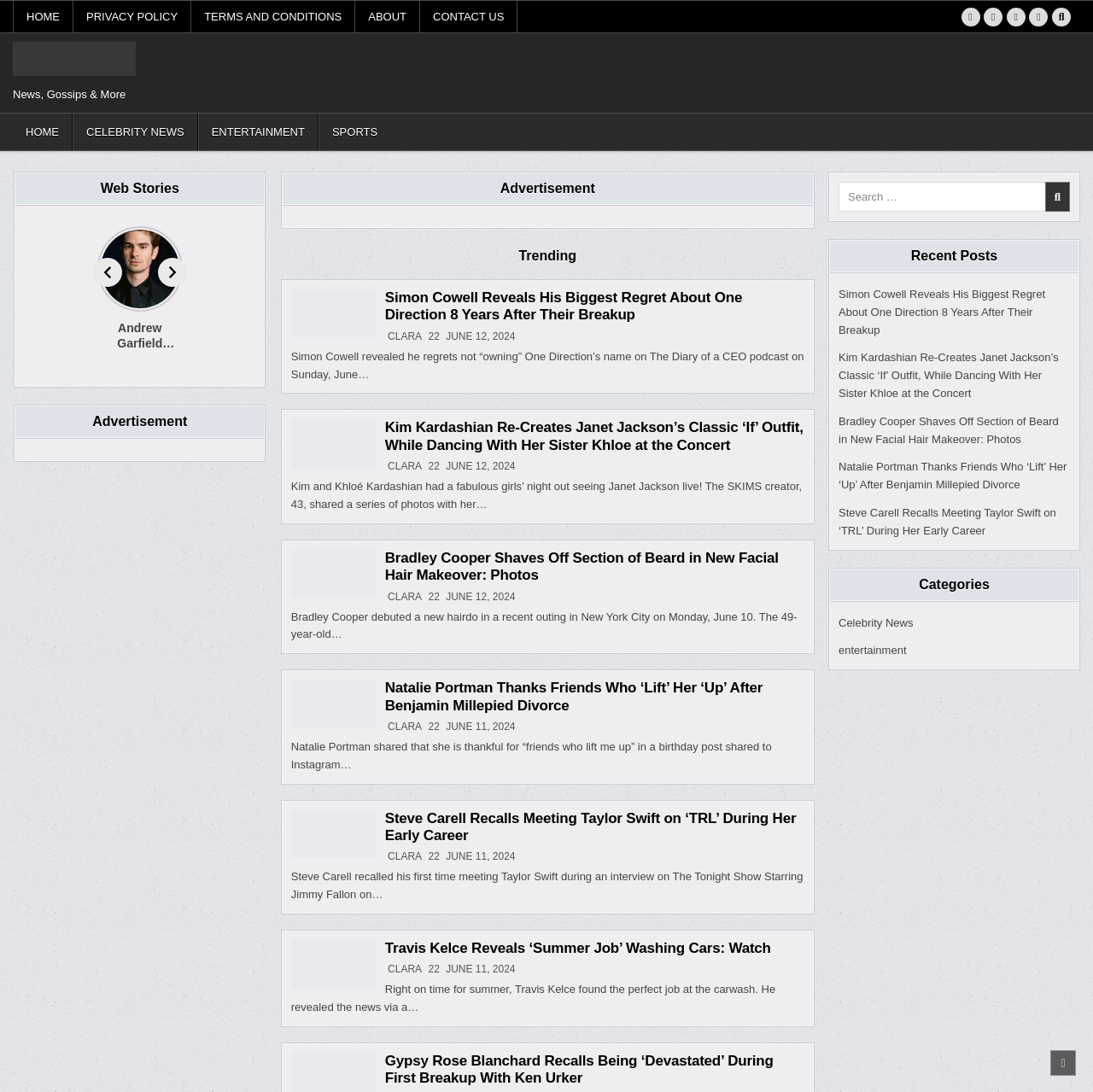Predict the bounding box coordinates of the UI element that matches this description: "Home". The coordinates should be in the format [left, top, right, bottom] with each value between 0 and 1.

[0.012, 0.104, 0.066, 0.138]